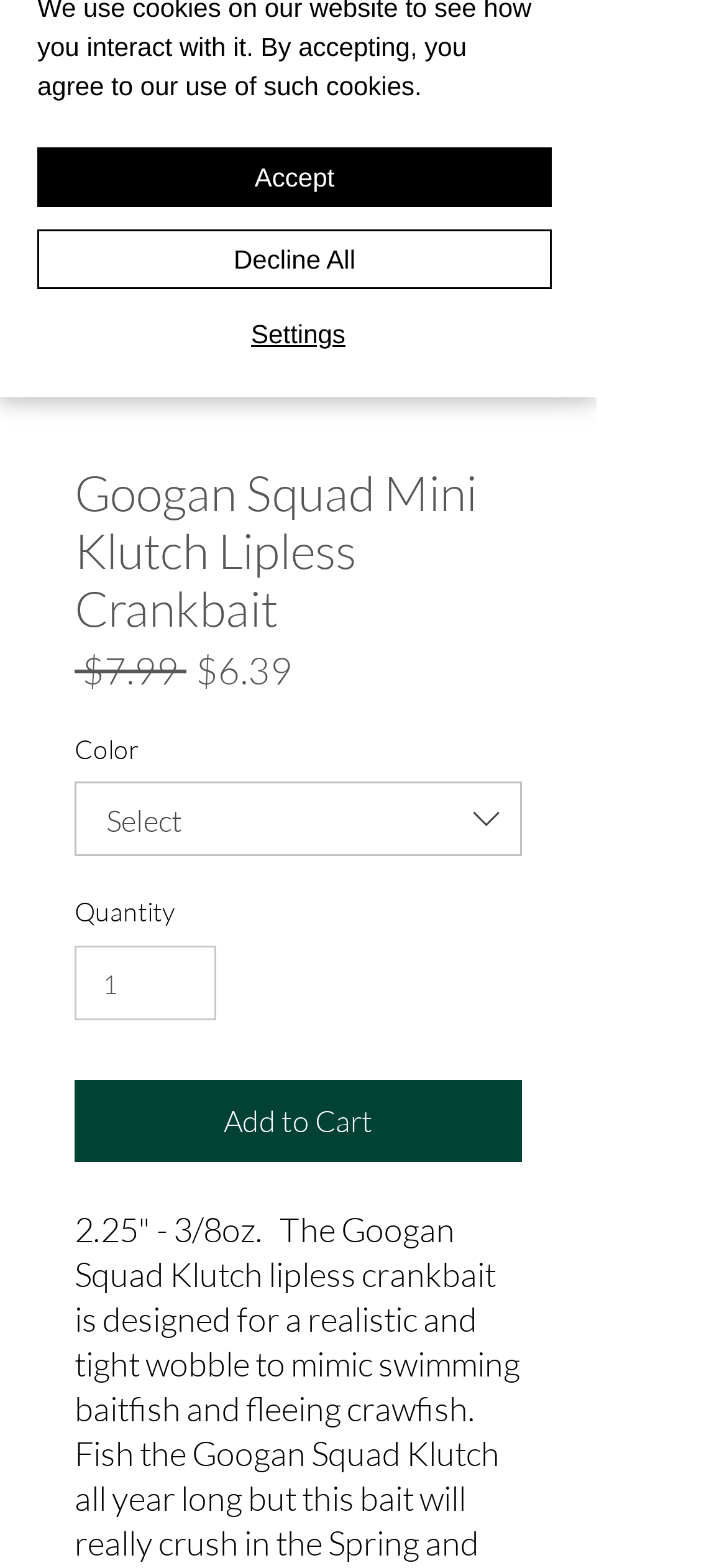Based on the description "Accept", find the bounding box of the specified UI element.

[0.051, 0.094, 0.759, 0.132]